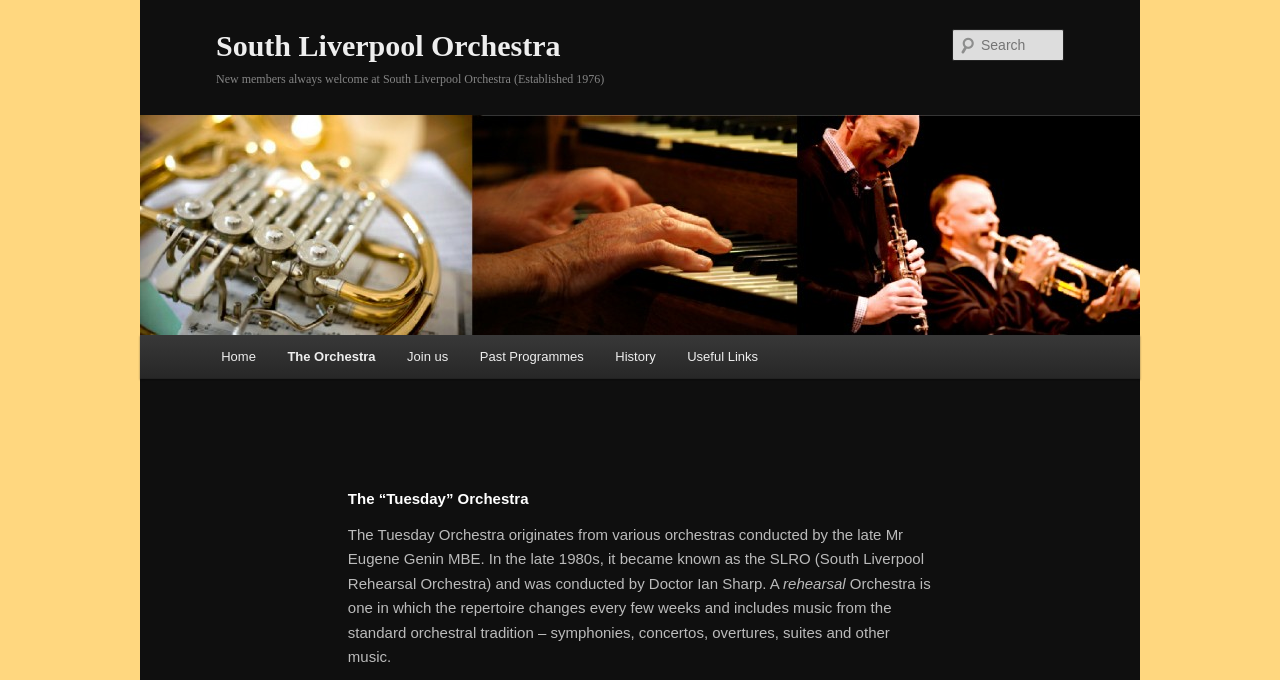Identify the bounding box coordinates for the element that needs to be clicked to fulfill this instruction: "View 'Past Programmes'". Provide the coordinates in the format of four float numbers between 0 and 1: [left, top, right, bottom].

[0.362, 0.493, 0.468, 0.556]